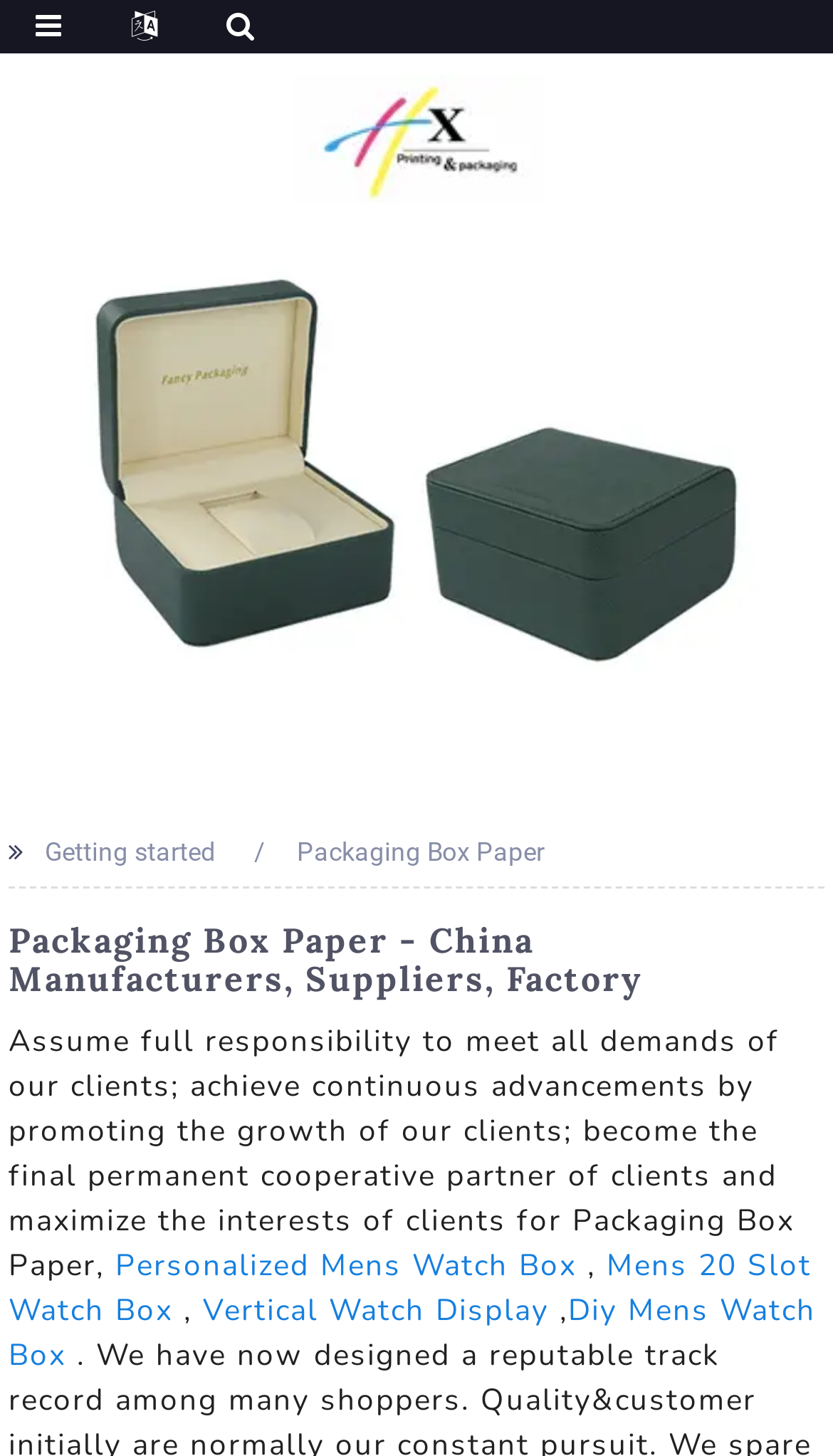Locate the primary heading on the webpage and return its text.

Packaging Box Paper - China Manufacturers, Suppliers, Factory